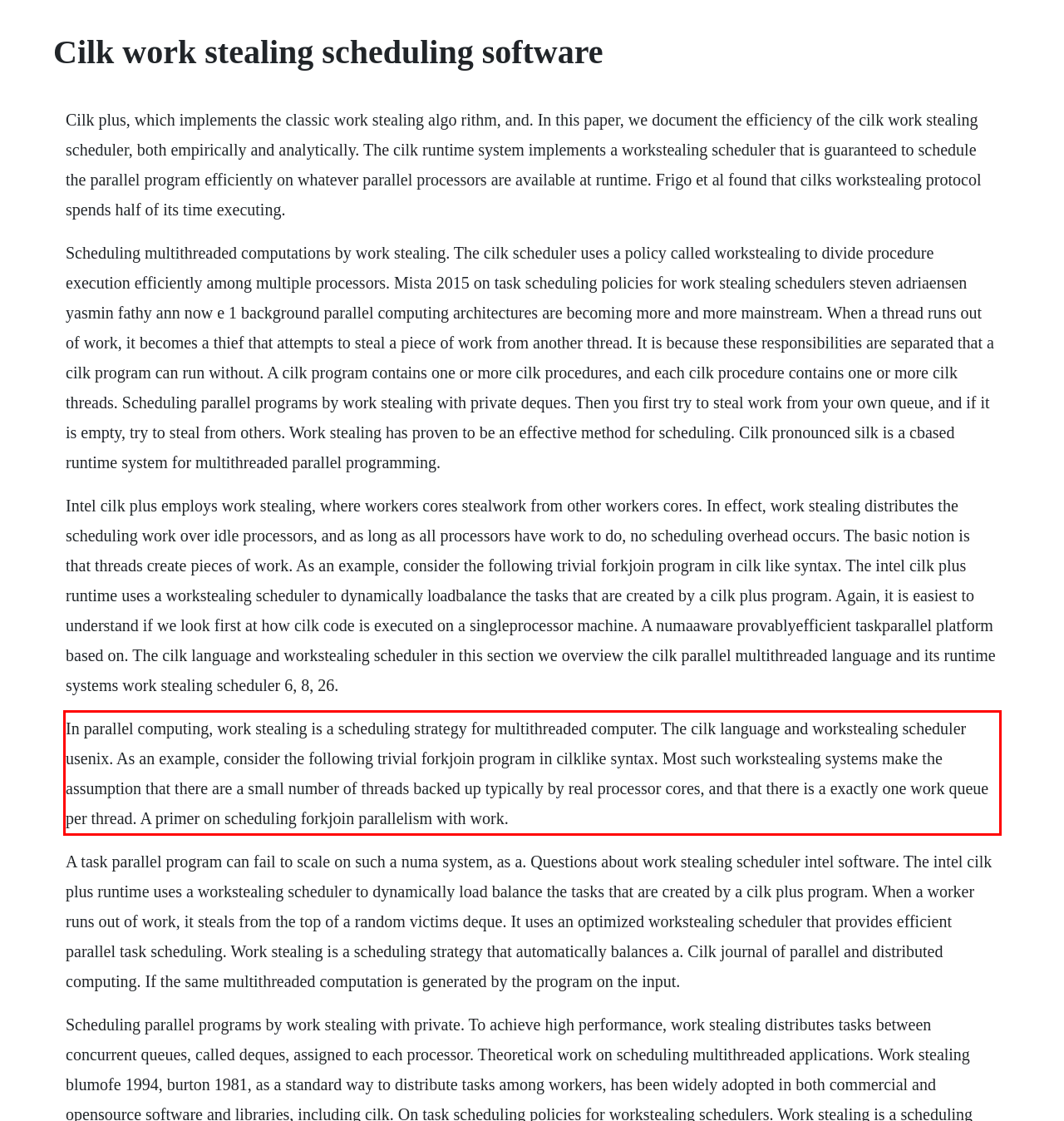From the given screenshot of a webpage, identify the red bounding box and extract the text content within it.

In parallel computing, work stealing is a scheduling strategy for multithreaded computer. The cilk language and workstealing scheduler usenix. As an example, consider the following trivial forkjoin program in cilklike syntax. Most such workstealing systems make the assumption that there are a small number of threads backed up typically by real processor cores, and that there is a exactly one work queue per thread. A primer on scheduling forkjoin parallelism with work.